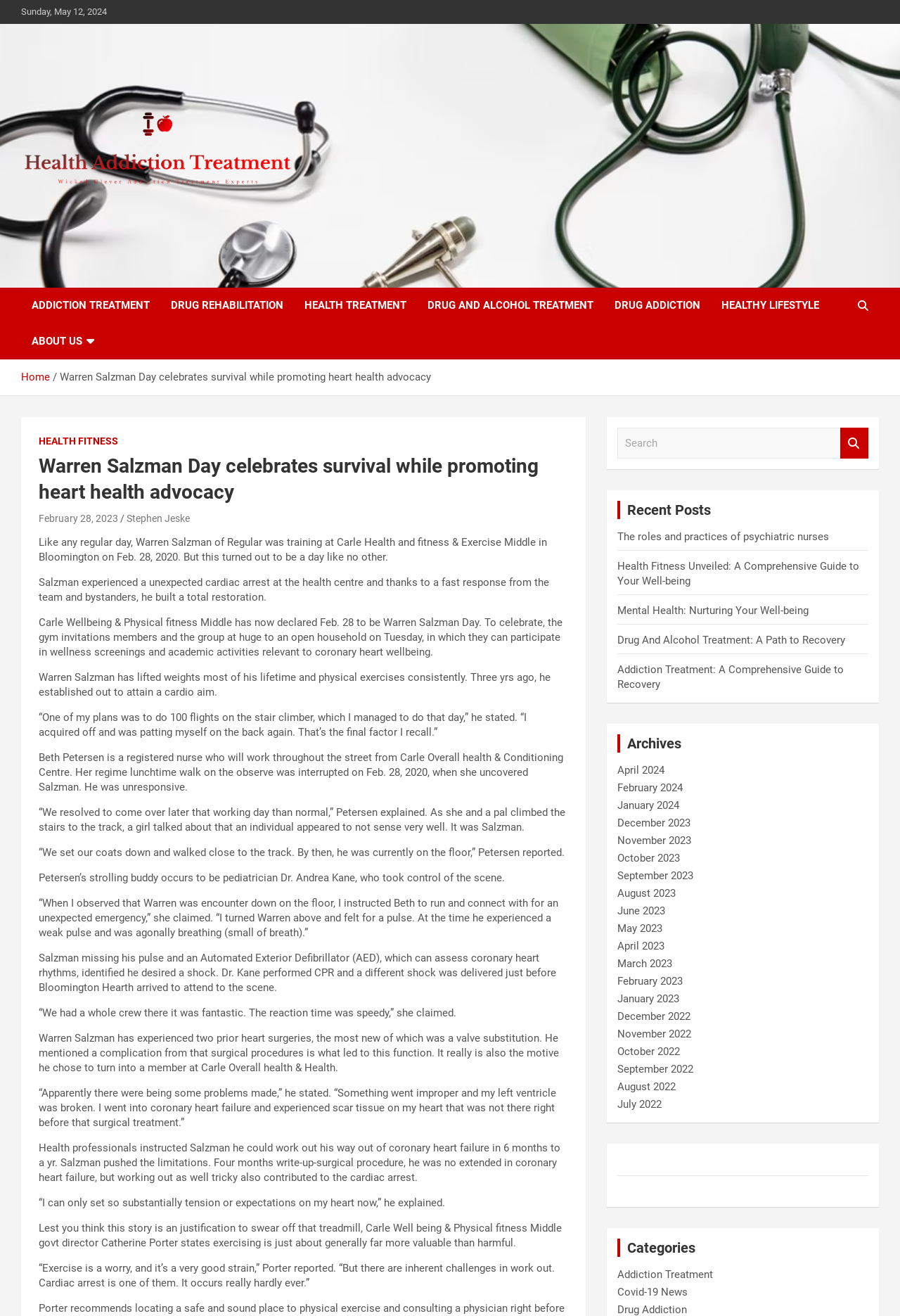What is the name of the executive director of Carle Health & Fitness Centre?
Using the image provided, answer with just one word or phrase.

Catherine Porter